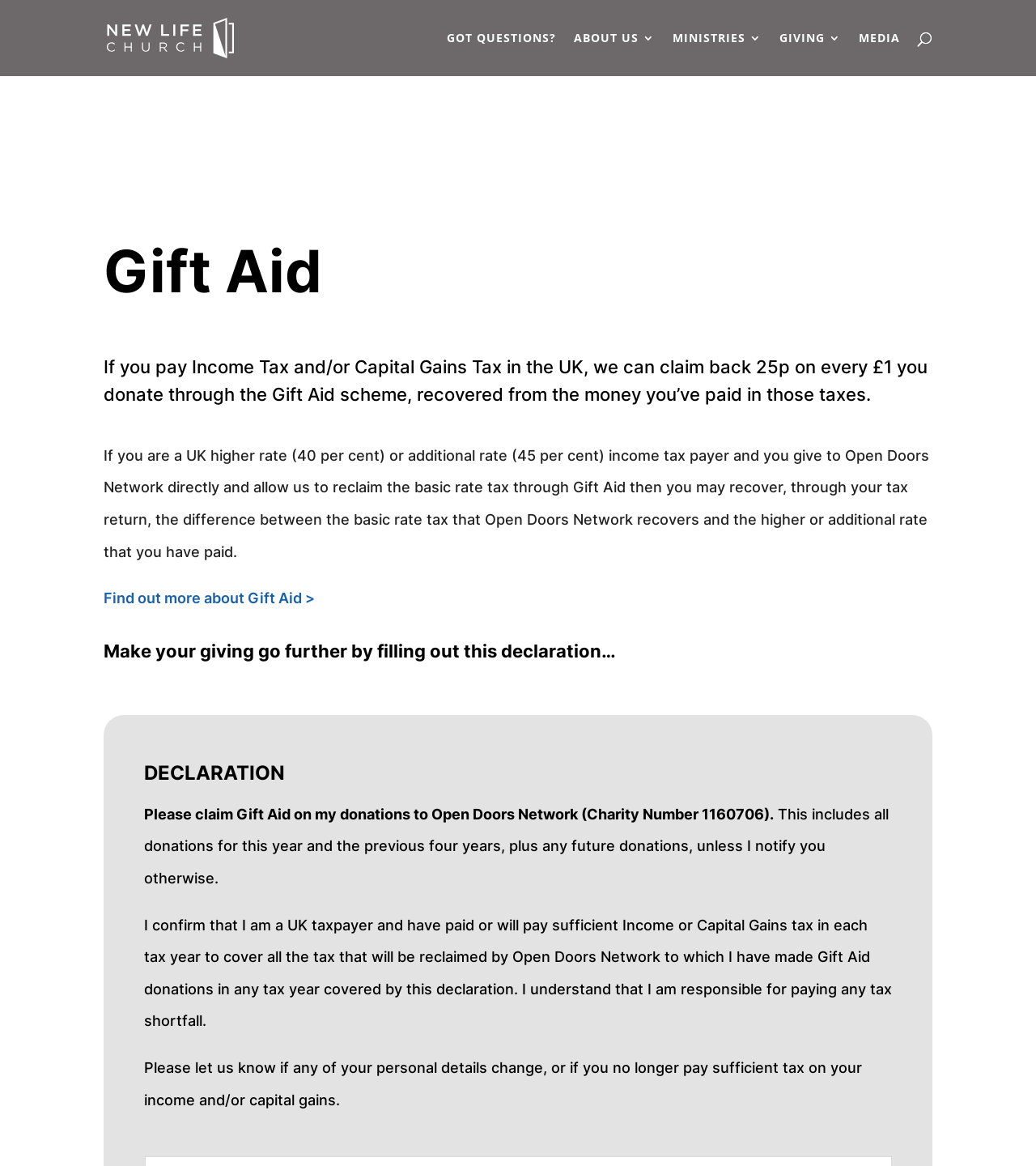Please specify the bounding box coordinates in the format (top-left x, top-left y, bottom-right x, bottom-right y), with values ranging from 0 to 1. Identify the bounding box for the UI component described as follows: Skip To Content

[0.0, 0.0, 0.126, 0.034]